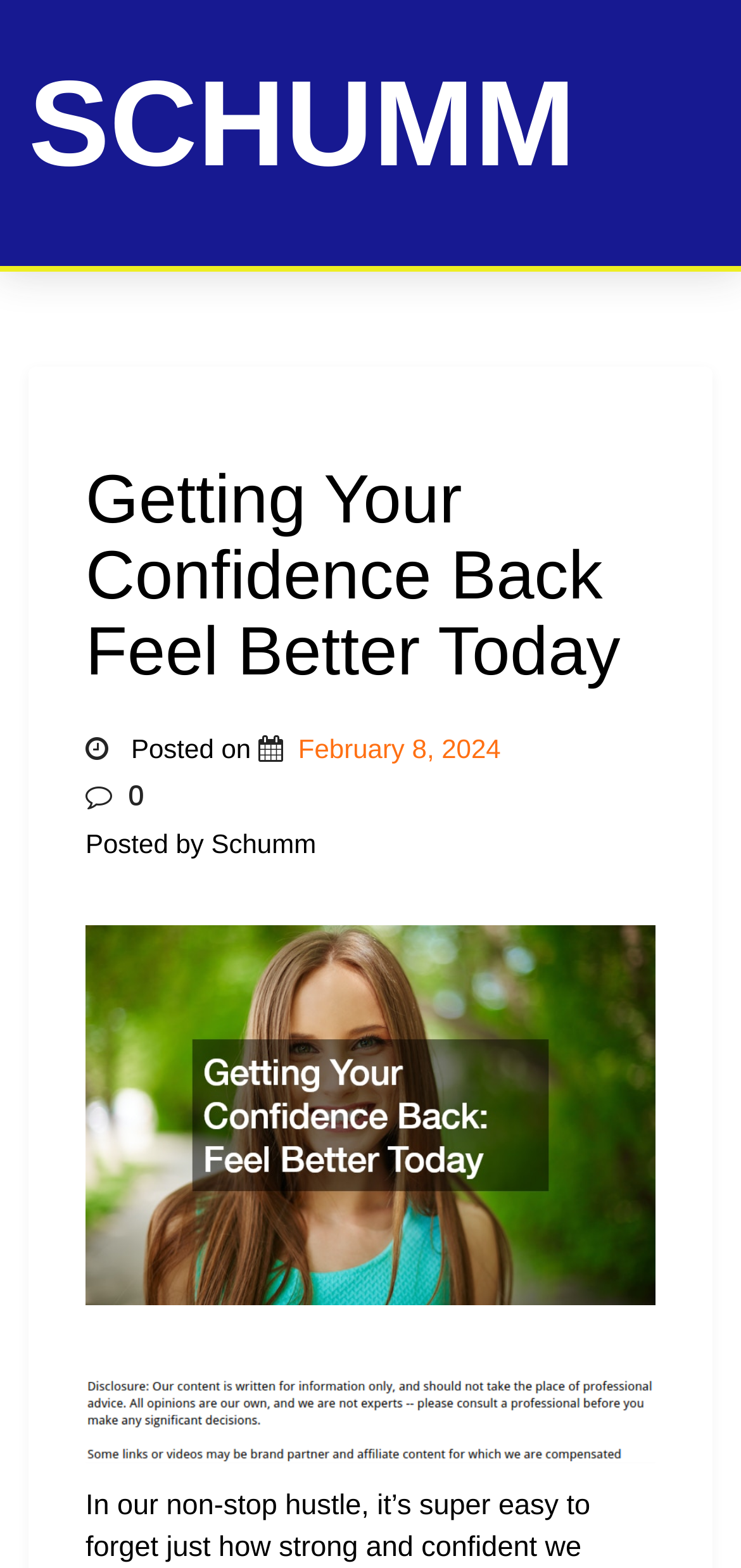Identify the bounding box coordinates for the UI element described by the following text: "SCHUMM". Provide the coordinates as four float numbers between 0 and 1, in the format [left, top, right, bottom].

[0.038, 0.035, 0.777, 0.122]